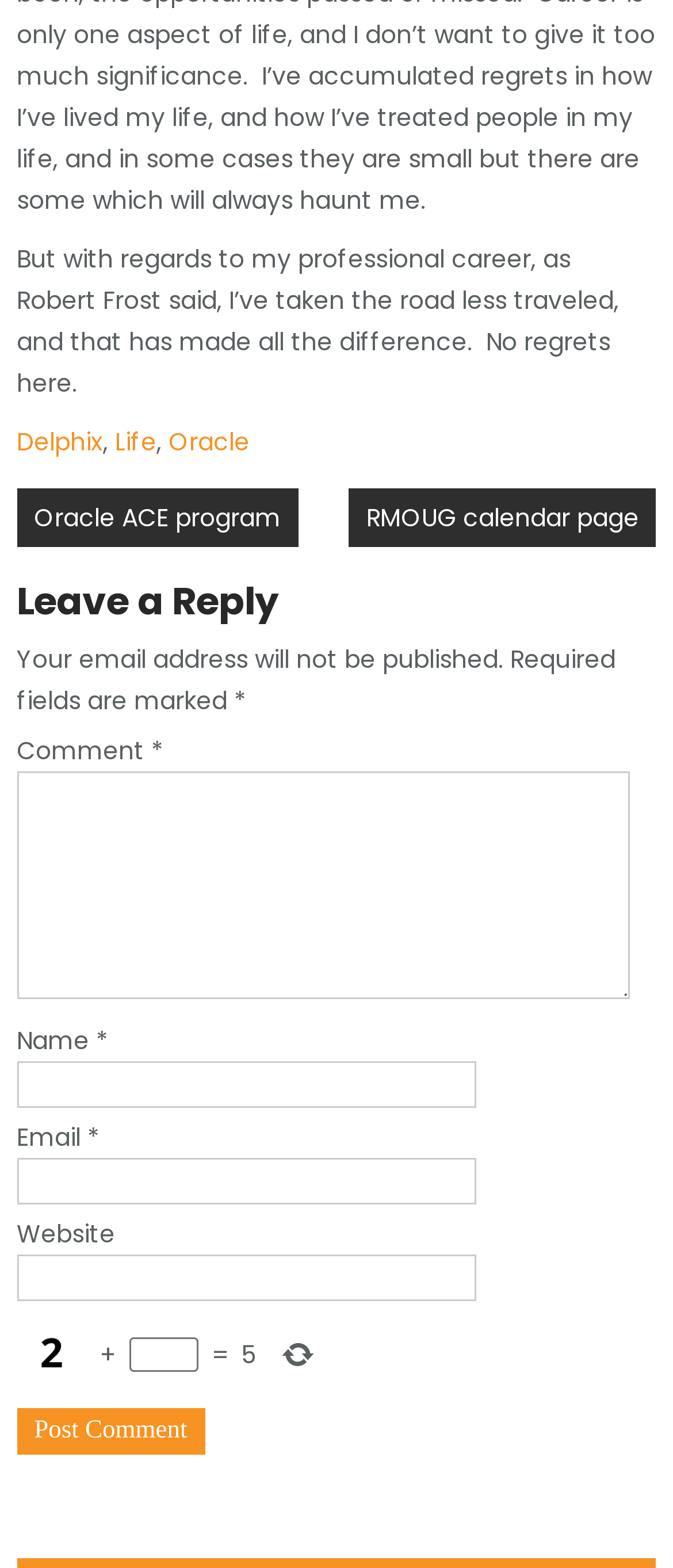Determine the bounding box for the described HTML element: "parent_node: Name * name="author"". Ensure the coordinates are four float numbers between 0 and 1 in the format [left, top, right, bottom].

[0.025, 0.677, 0.707, 0.707]